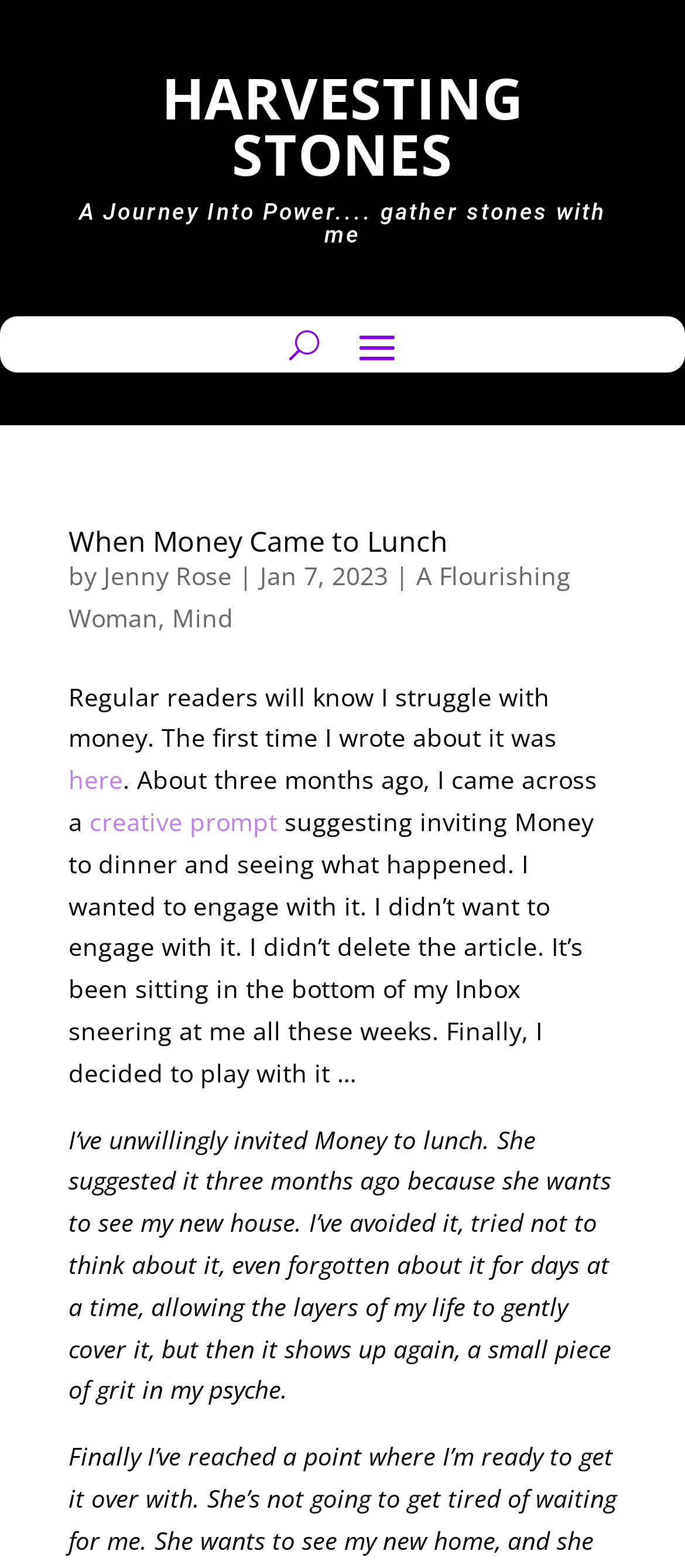Using the provided element description, identify the bounding box coordinates as (top-left x, top-left y, bottom-right x, bottom-right y). Ensure all values are between 0 and 1. Description: Mind

[0.251, 0.383, 0.341, 0.404]